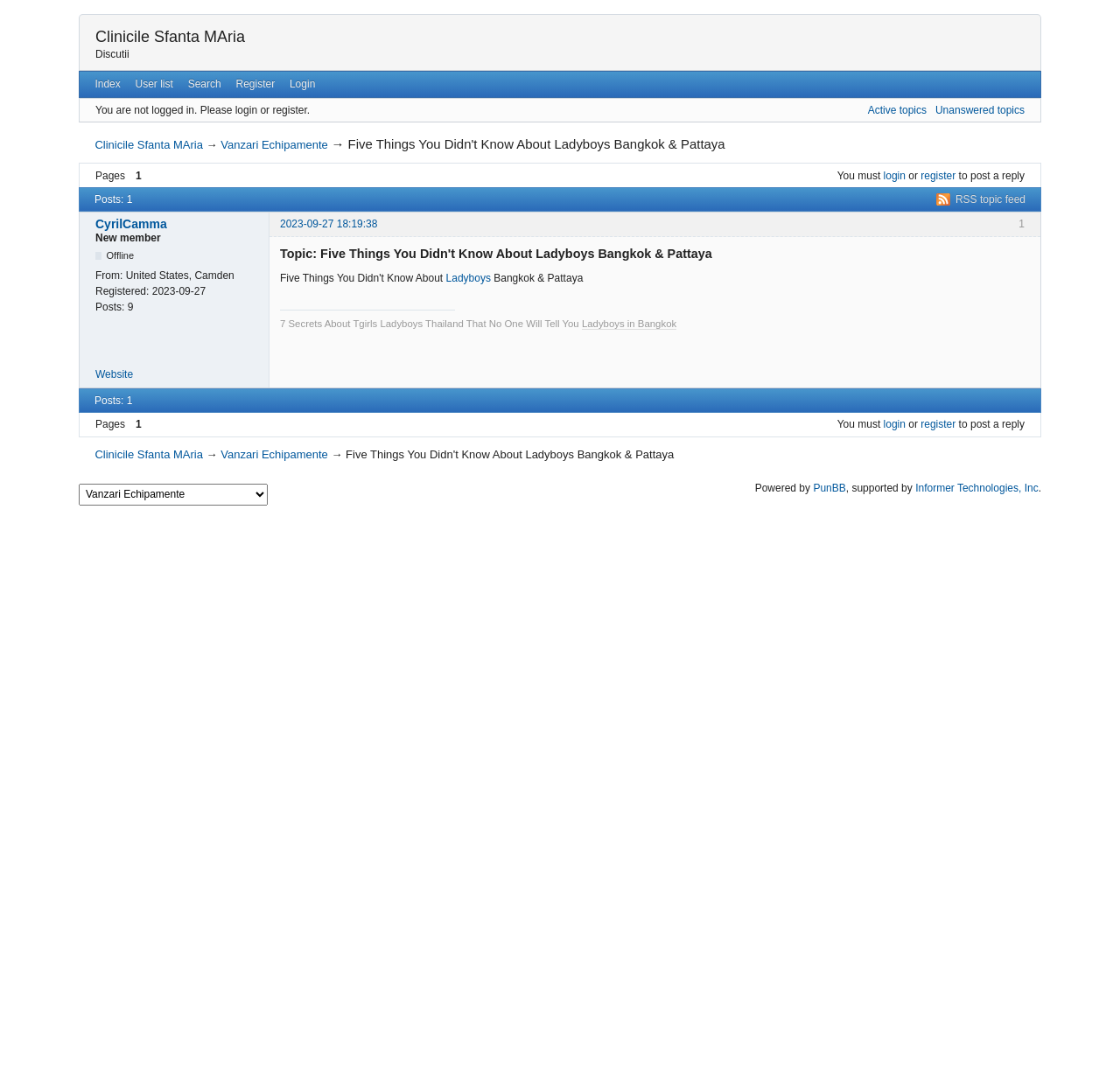Predict the bounding box of the UI element based on this description: "register".

[0.822, 0.387, 0.853, 0.398]